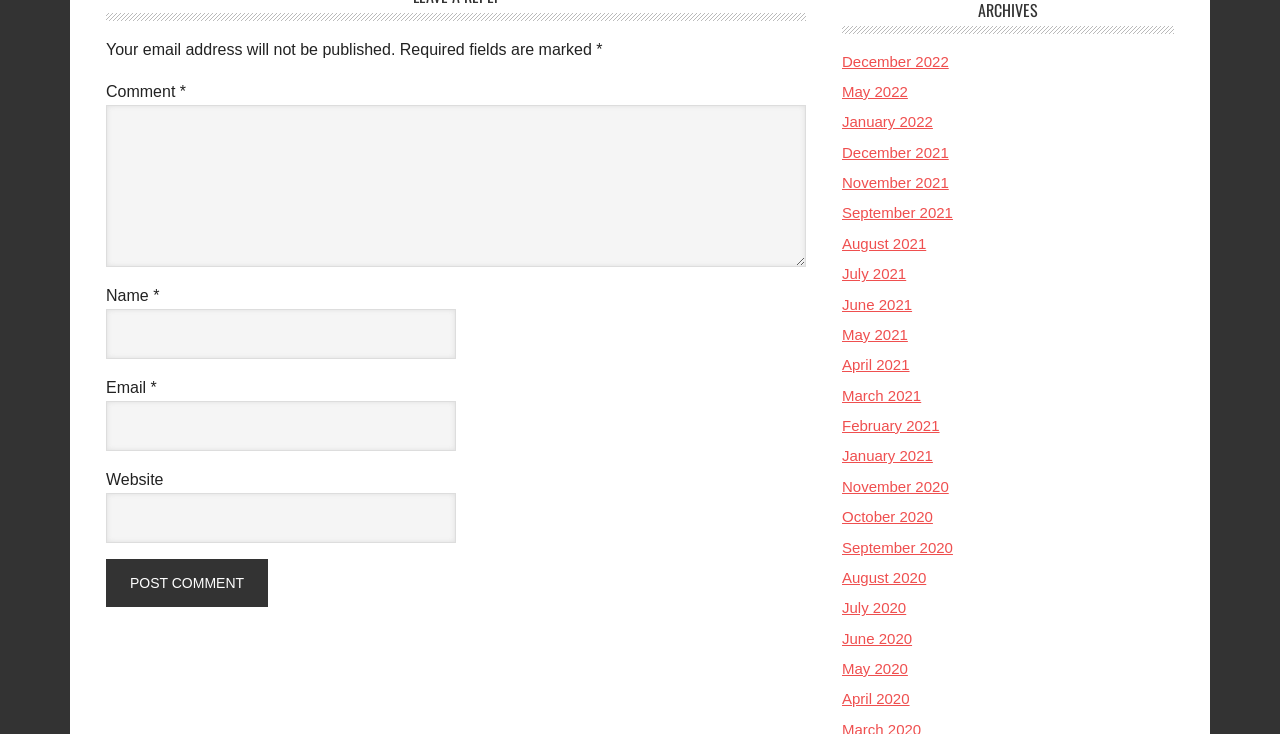What is the purpose of the text fields?
Observe the image and answer the question with a one-word or short phrase response.

To input comment information